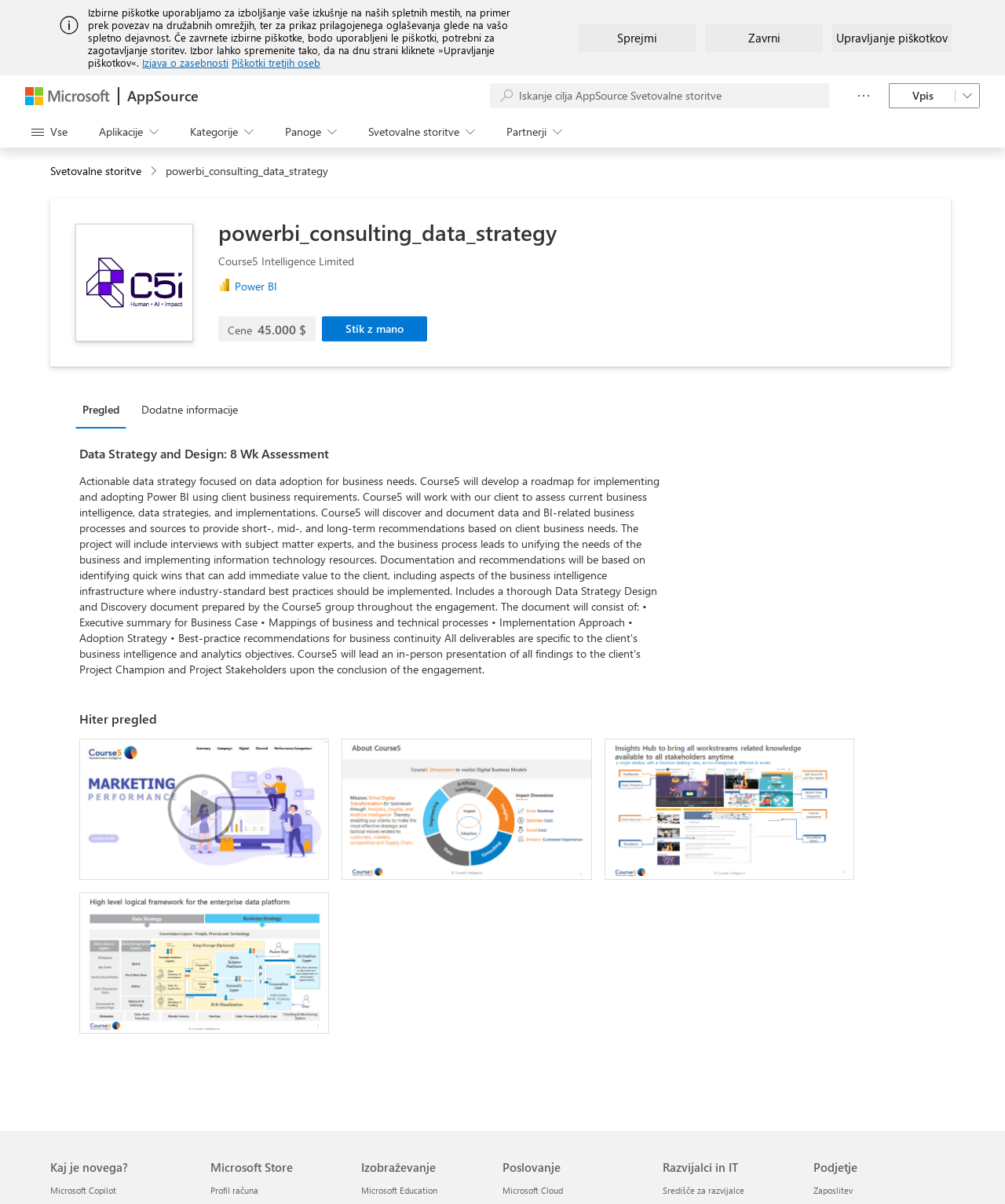Locate the bounding box coordinates of the clickable region necessary to complete the following instruction: "Search for AppSource services". Provide the coordinates in the format of four float numbers between 0 and 1, i.e., [left, top, right, bottom].

[0.488, 0.069, 0.825, 0.09]